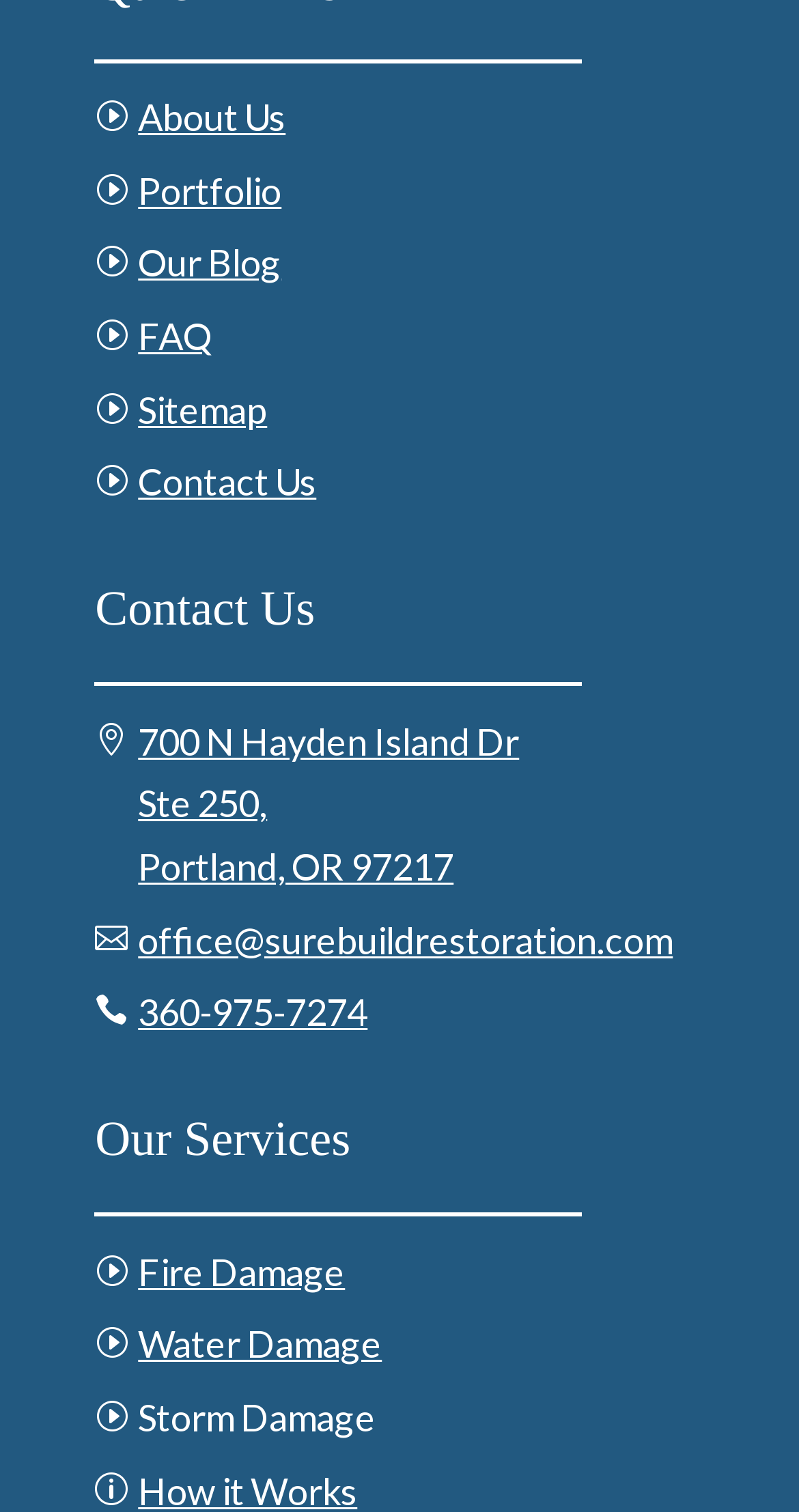Identify the bounding box coordinates of the region that should be clicked to execute the following instruction: "visit our blog".

[0.119, 0.154, 0.352, 0.195]